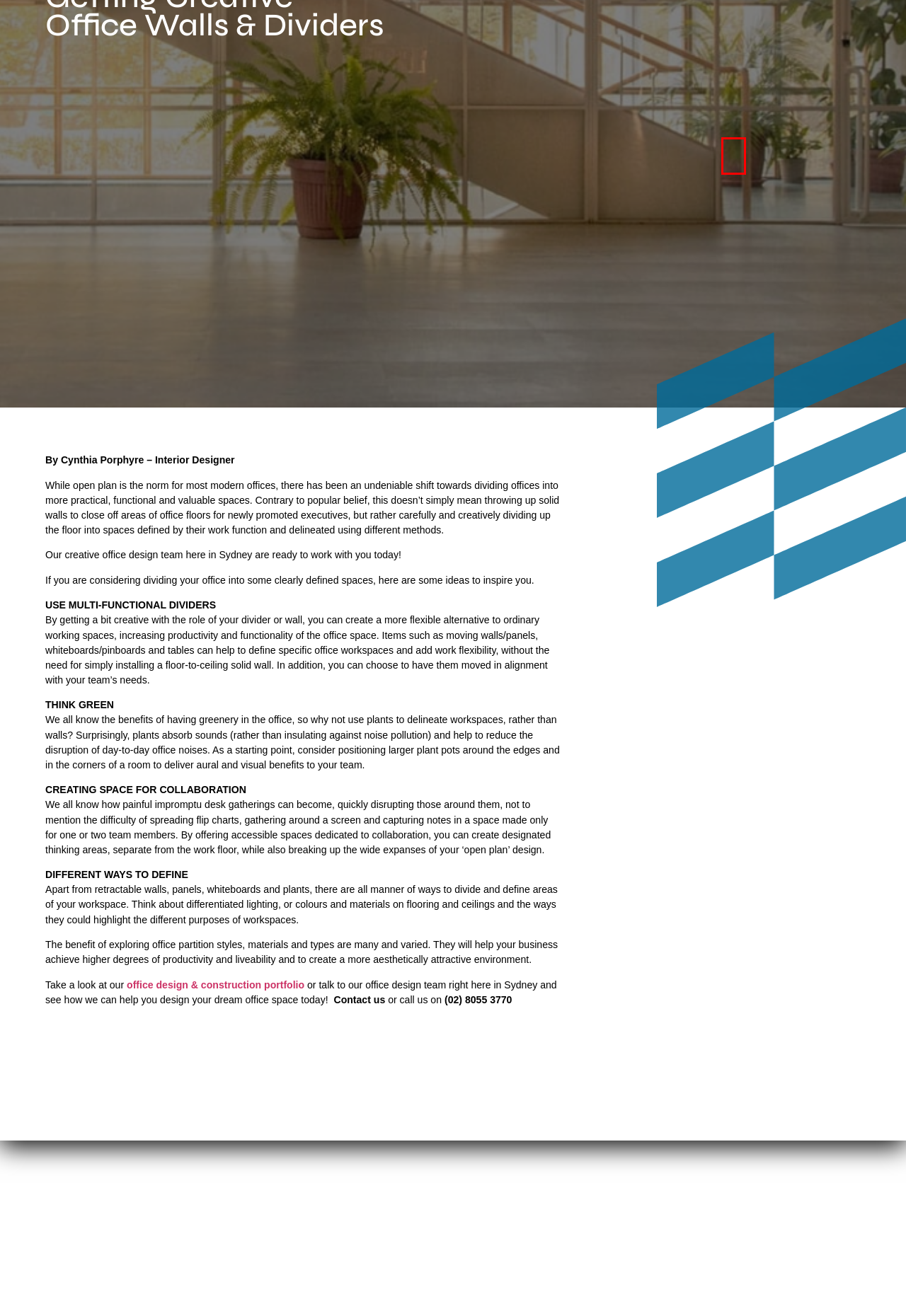You have a screenshot of a webpage with an element surrounded by a red bounding box. Choose the webpage description that best describes the new page after clicking the element inside the red bounding box. Here are the candidates:
A. Office Fit-outs – Hasbuilt Projects
B. Office Design & Construction – Hasbuilt Projects
C. Blog – Hasbuilt Projects
D. Careers – Hasbuilt Projects
E. Branding Agency Parramatta Sydney | The Branding Lab
F. Contact – Hasbuilt Projects
G. Projects – Hasbuilt Projects
H. Office Refurbishments – Hasbuilt Projects

C